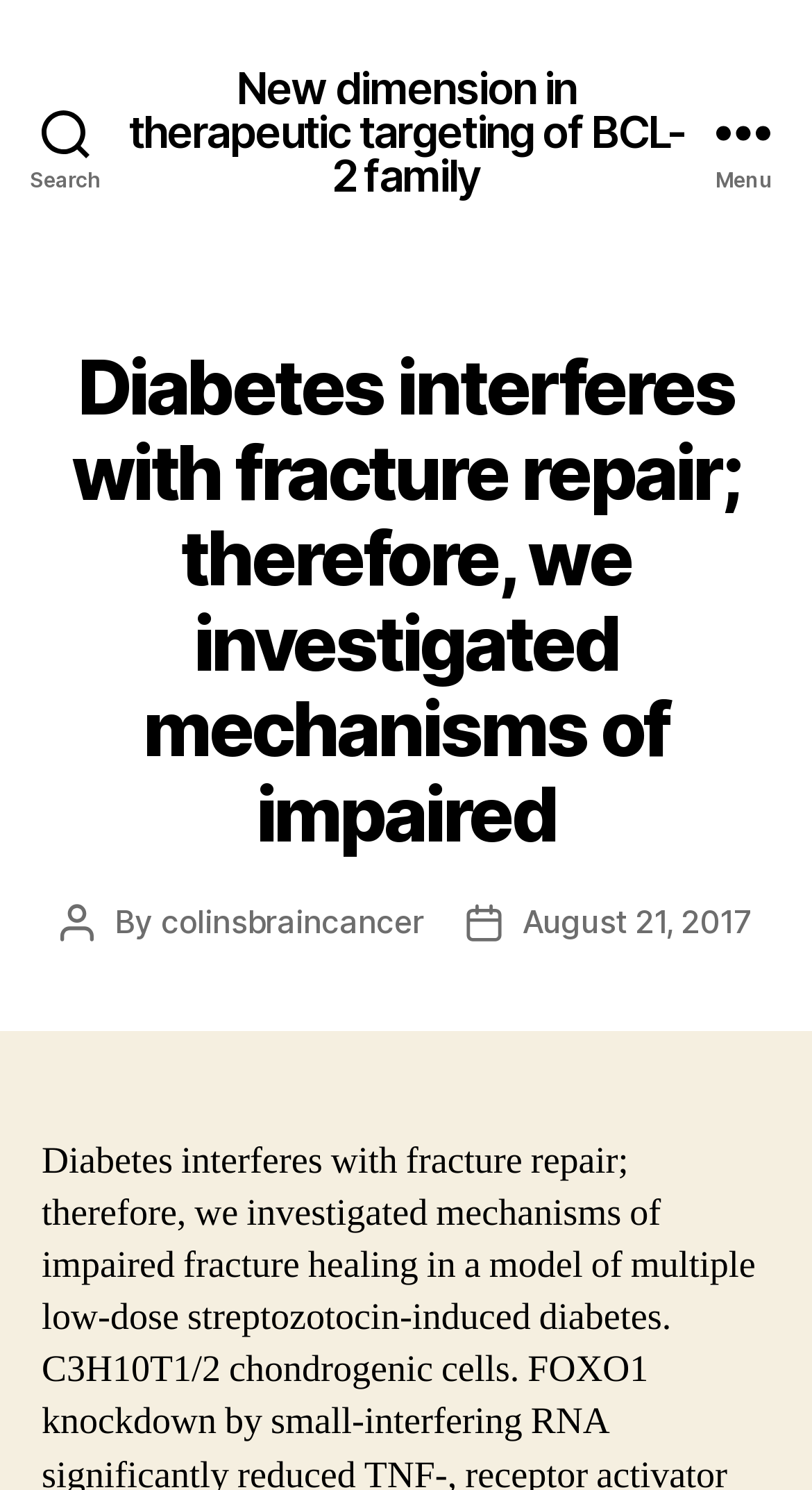Provide a one-word or brief phrase answer to the question:
How many links are present in the header section?

2